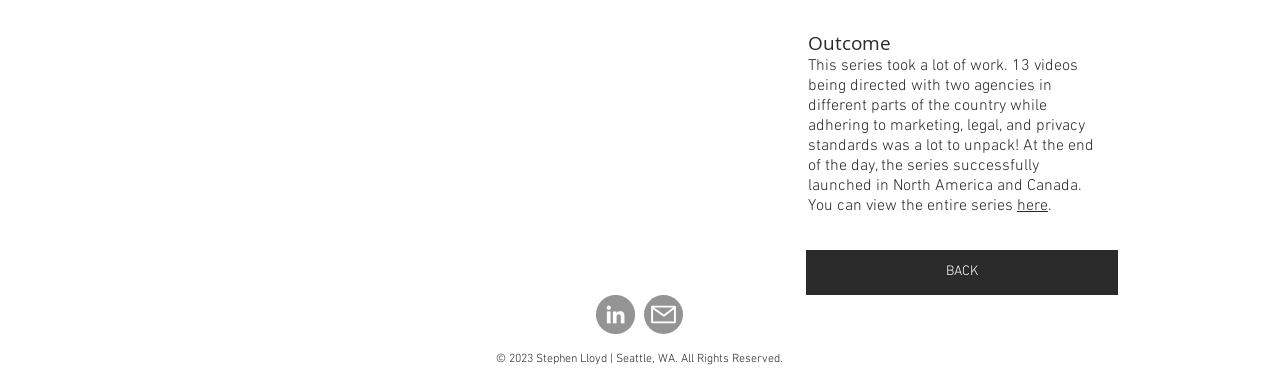What is the outcome of the video series?
Please utilize the information in the image to give a detailed response to the question.

The outcome of the video series is mentioned in the text 'At the end of the day, the series successfully launched in North America and Canada.' which indicates that the outcome was successful.